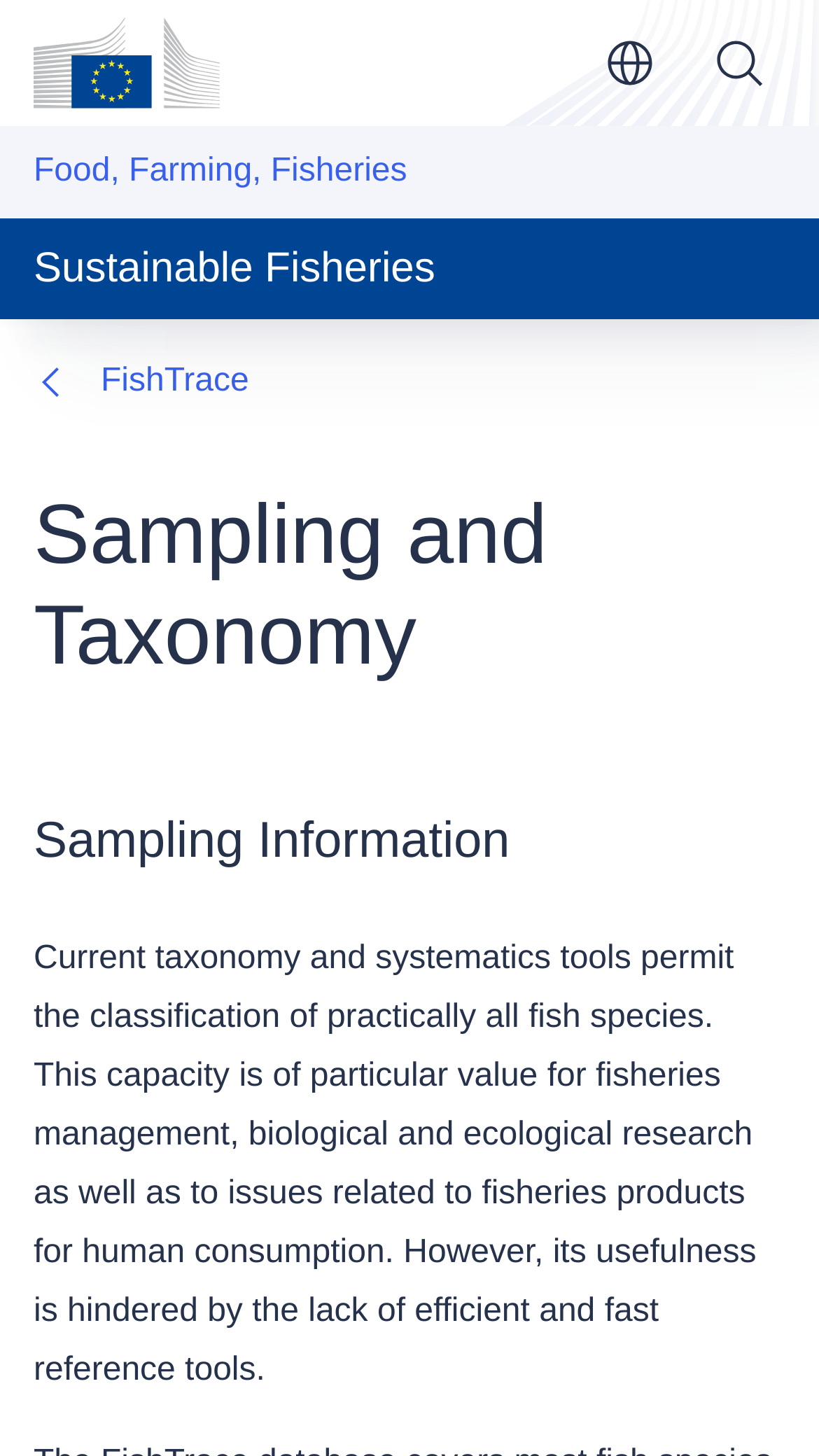What is the purpose of the 'Sampling Information' section?
Utilize the information in the image to give a detailed answer to the question.

The purpose of the 'Sampling Information' section can be inferred from the text 'This capacity is of particular value for fisheries management, biological and ecological research as well as to issues related to fisheries products for human consumption.' which suggests that the section is about providing information for fisheries management and research.